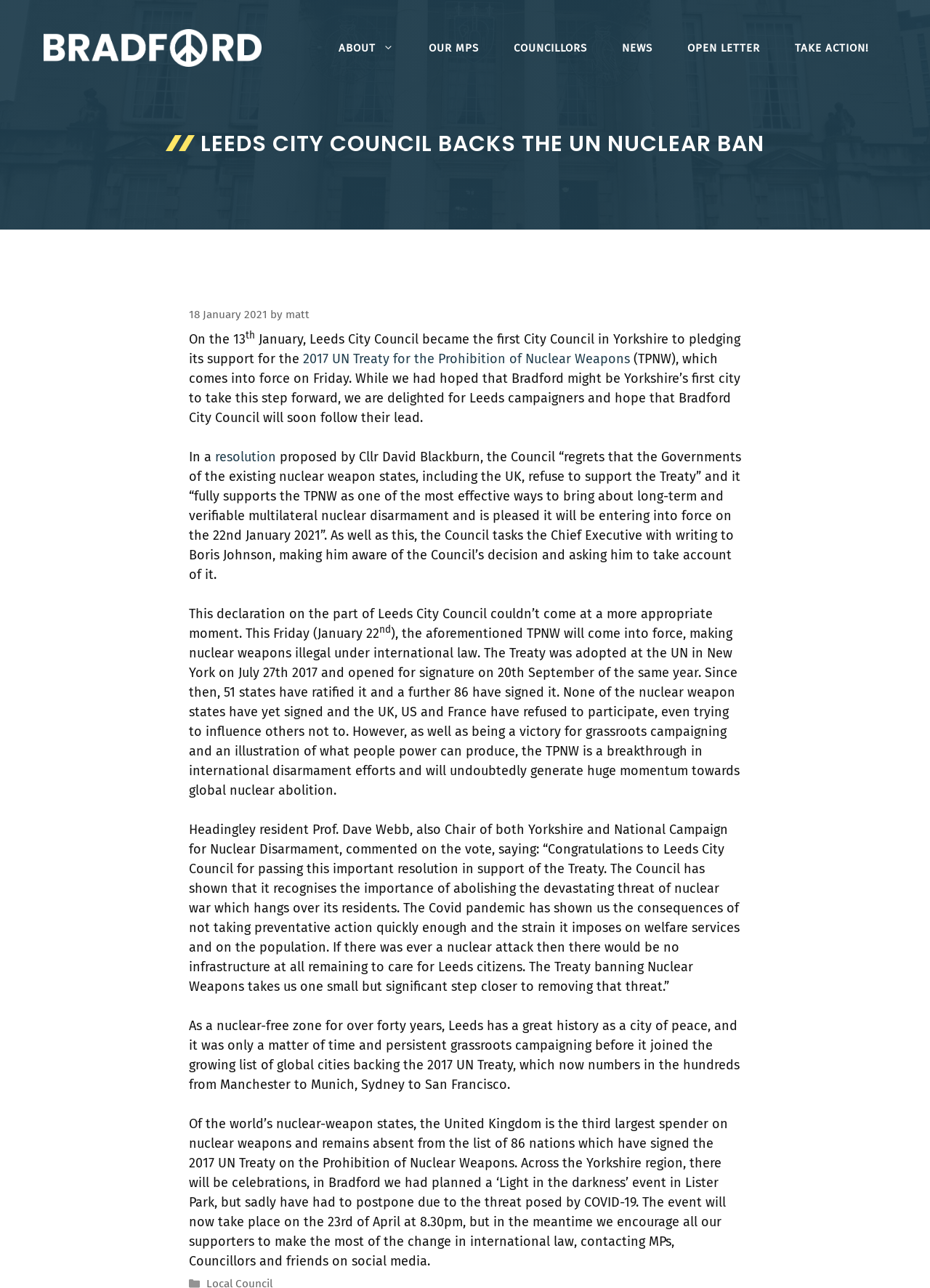Determine the bounding box coordinates for the area that needs to be clicked to fulfill this task: "Take action with 'TAKE ACTION!'". The coordinates must be given as four float numbers between 0 and 1, i.e., [left, top, right, bottom].

[0.836, 0.031, 0.953, 0.043]